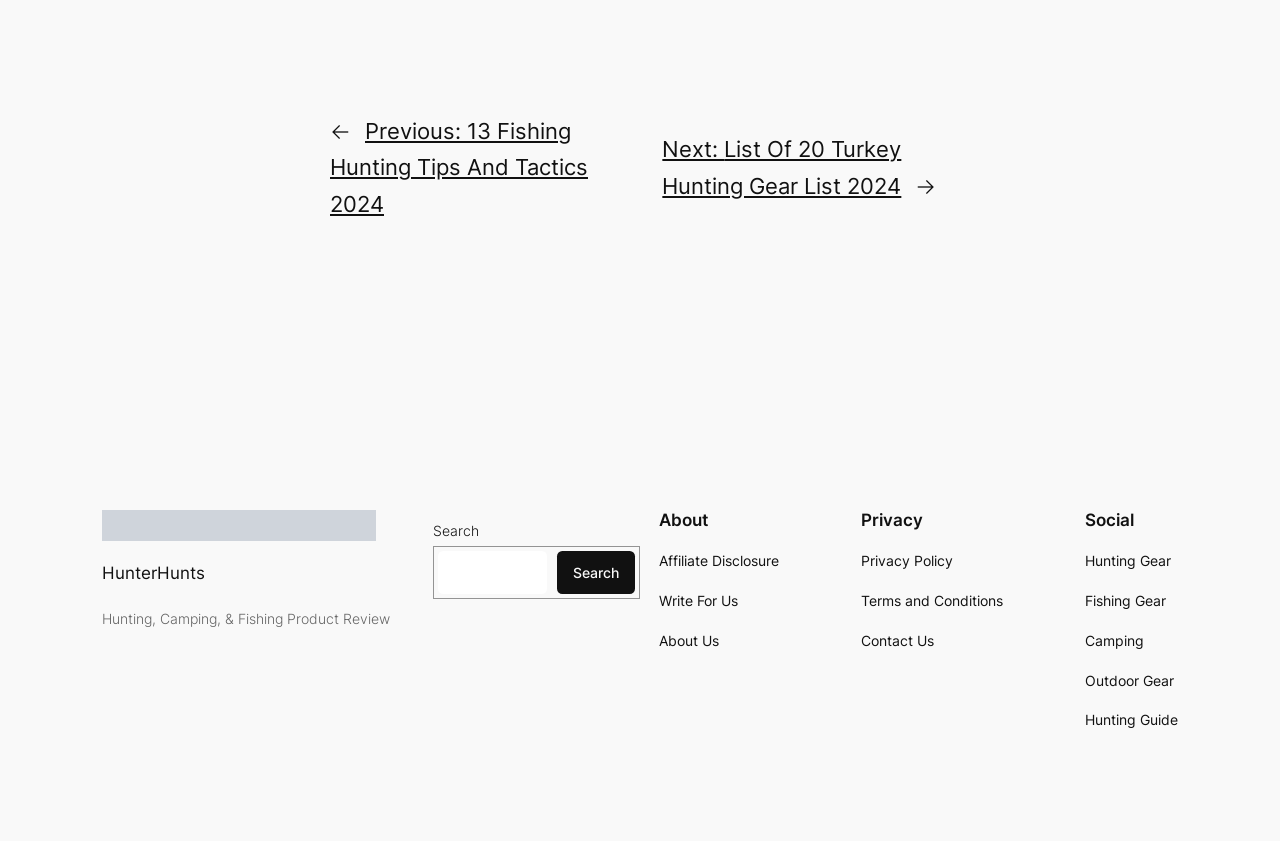Can you determine the bounding box coordinates of the area that needs to be clicked to fulfill the following instruction: "Check the Privacy Policy"?

[0.673, 0.653, 0.744, 0.681]